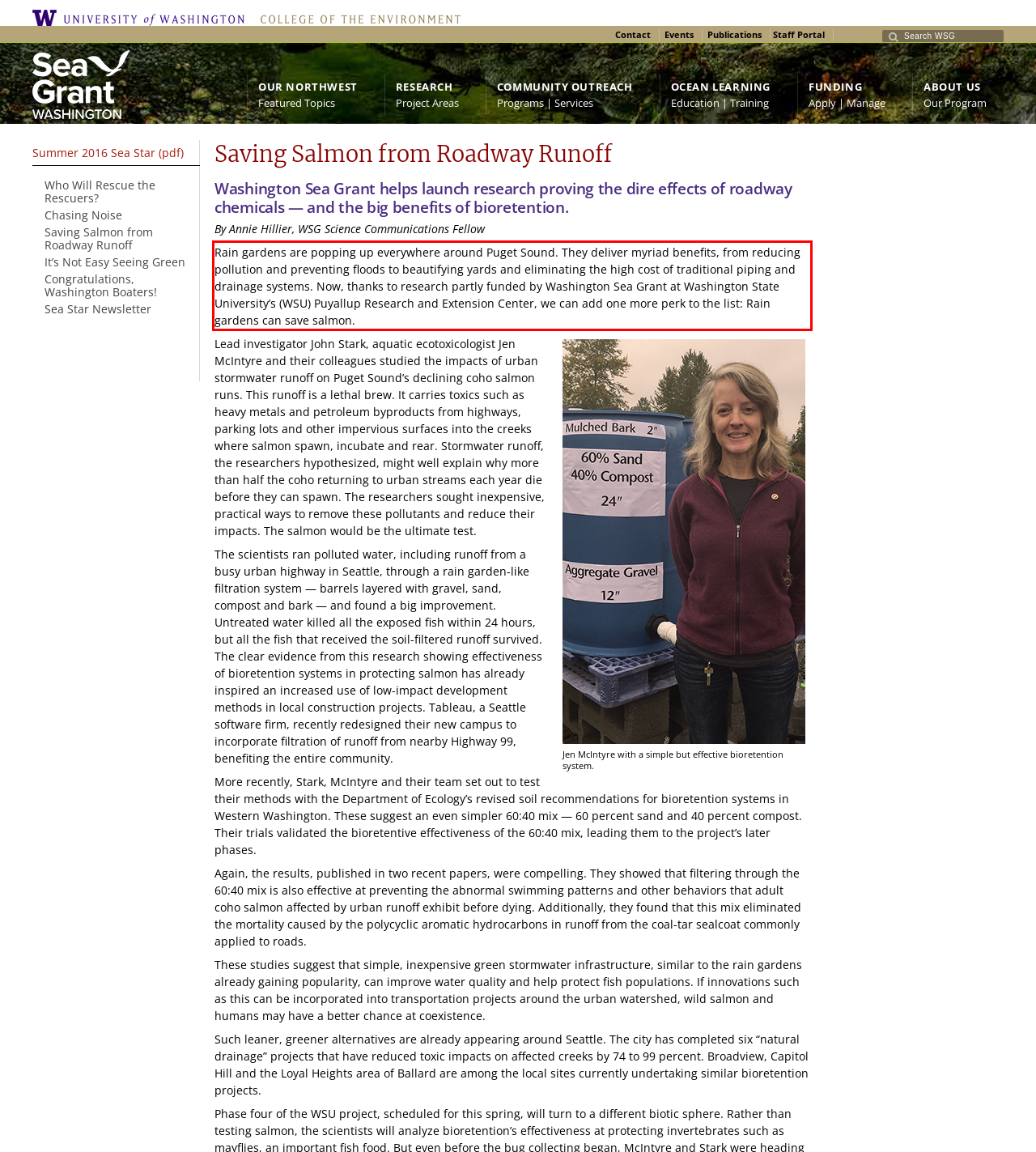From the given screenshot of a webpage, identify the red bounding box and extract the text content within it.

Rain gardens are popping up everywhere around Puget Sound. They deliver myriad benefits, from reducing pollution and preventing floods to beautifying yards and eliminating the high cost of traditional piping and drainage systems. Now, thanks to research partly funded by Washington Sea Grant at Washington State University’s (WSU) Puyallup Research and Extension Center, we can add one more perk to the list: Rain gardens can save salmon.